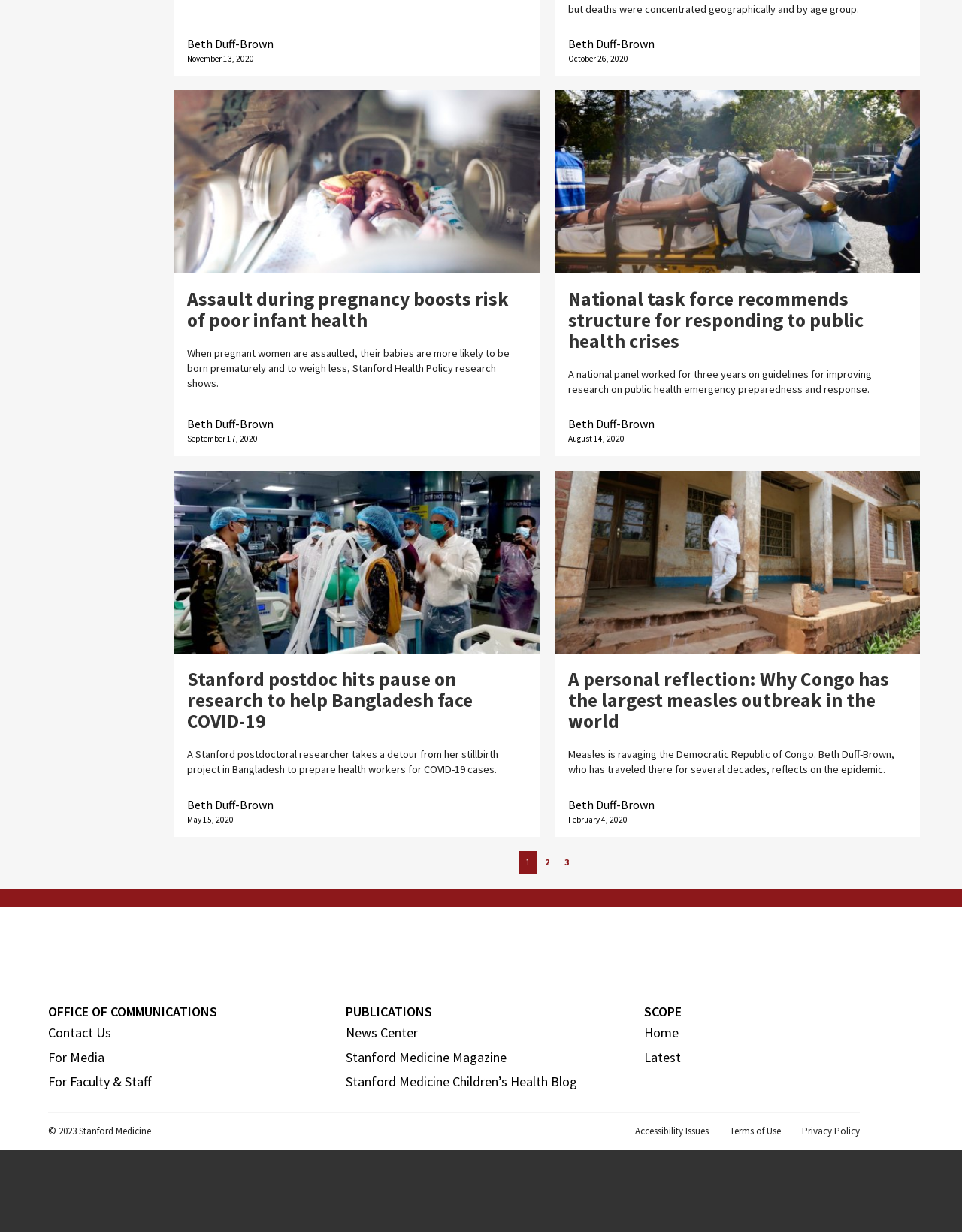Provide a short answer to the following question with just one word or phrase: How many pages are there in the posts navigation?

3